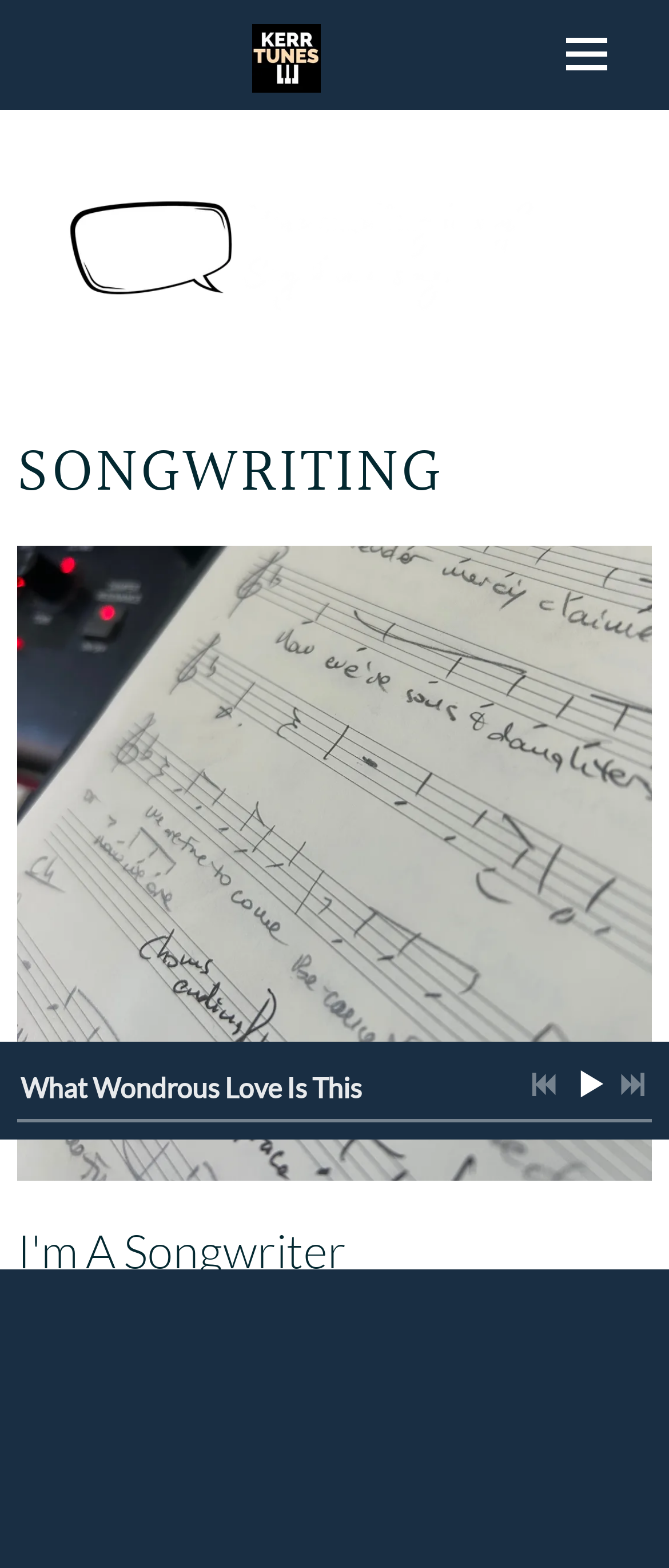Generate a comprehensive description of the webpage.

The webpage is about Kerrtunes, a gospel/devotional/spiritual artist from Seattle, focusing on songwriting. At the top, there is a heading "KerrTunes" with a link and an image, taking up about a quarter of the screen width. Below this, there is a large figure with an image that spans almost the entire screen width.

The main content starts with a heading "SONGWRITING" in the top-left section of the screen. Below this, there is another figure with an image that takes up most of the screen. The image is followed by a heading "I'm A Songwriter" and then another heading "WRITTEN A LOT OF SONGS. STILL WRITING.".

Under these headings, there are several elements. On the left, there is a static text "What Wondrous Love Is This" and another static text "Ed Kerr, piano" on the right. There is also a link with a musical note icon and another link with the same text "What Wondrous Love Is This" at the bottom.

In the middle, there is a section with several links and a generic element labeled "Play". The links have icons, and there is also a static text "What Wondrous Love Is This" above them. Overall, the webpage has a simple layout with a focus on showcasing the artist's songwriting work.